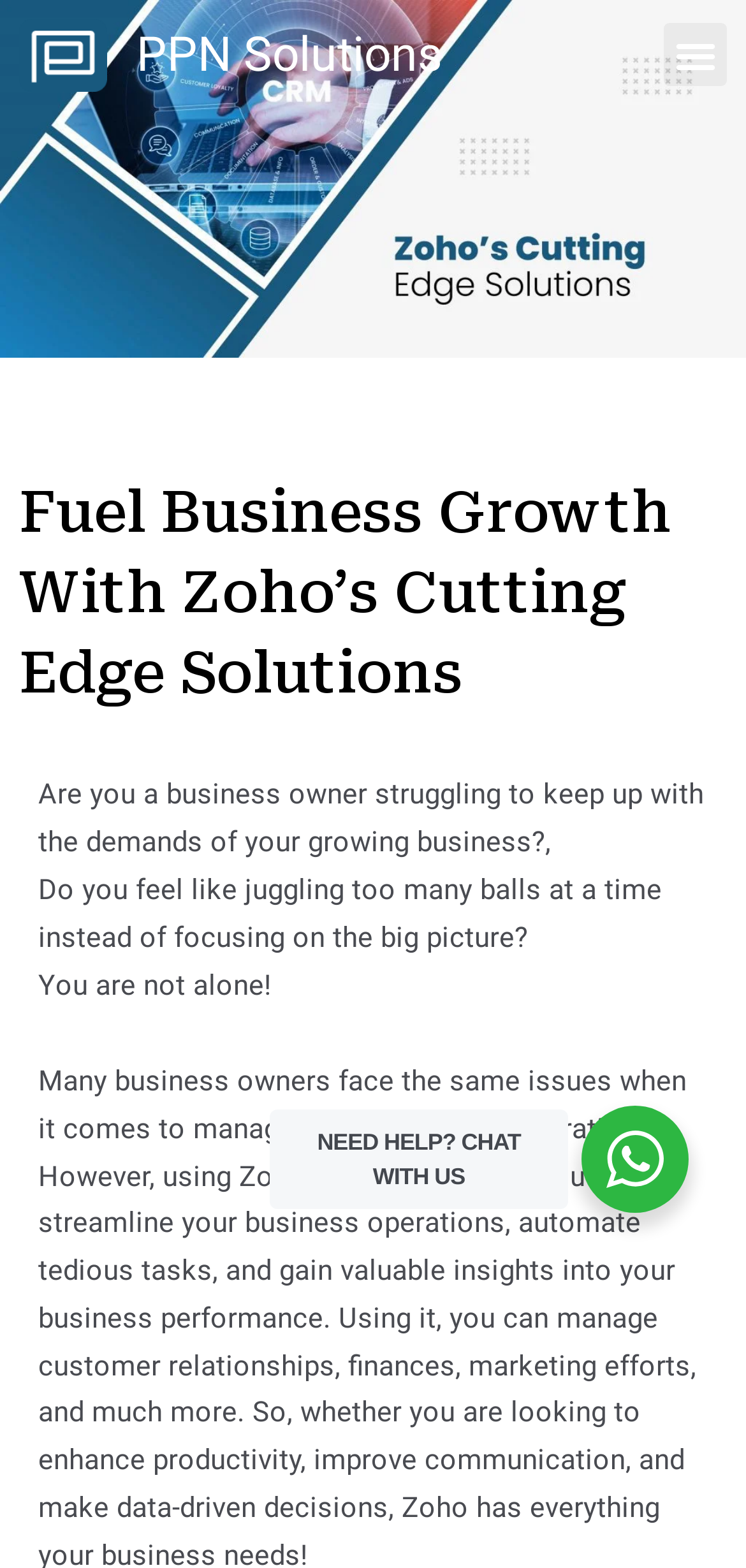Extract the primary headline from the webpage and present its text.

Fuel Business Growth With Zoho’s Cutting Edge Solutions 